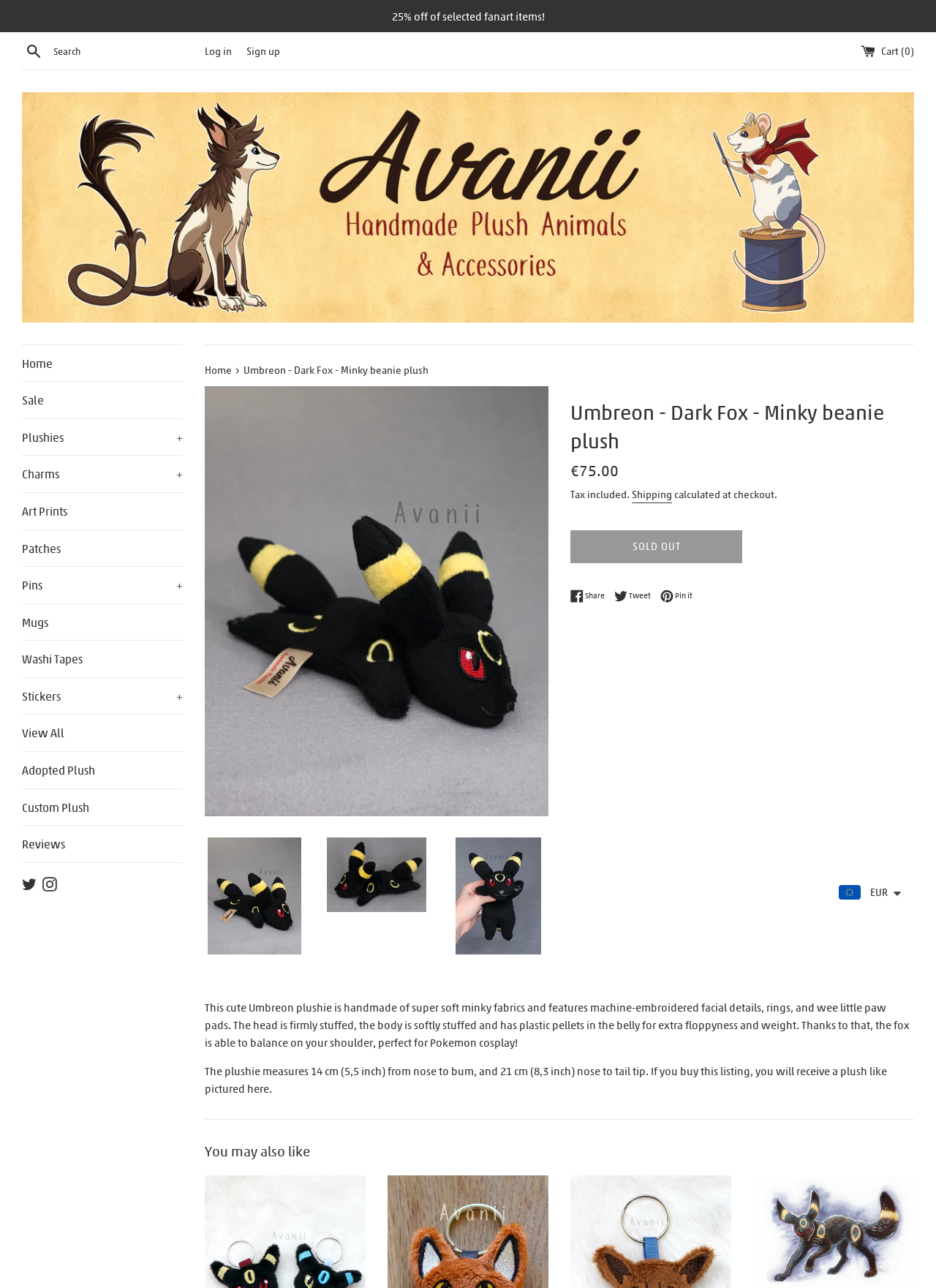Predict the bounding box coordinates of the UI element that matches this description: "Sale". The coordinates should be in the format [left, top, right, bottom] with each value between 0 and 1.

[0.023, 0.296, 0.195, 0.325]